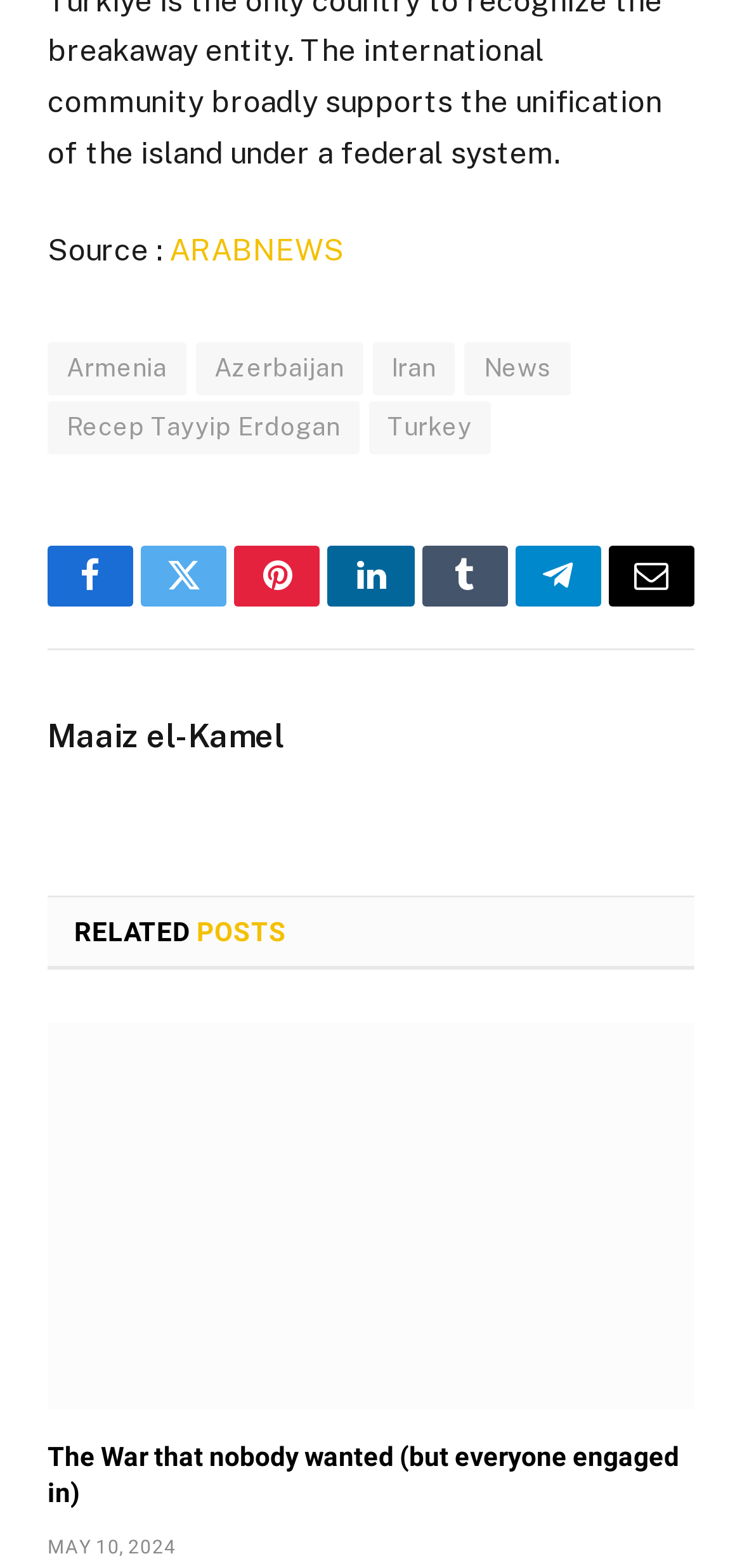What is the title of the first related post?
Look at the image and respond with a one-word or short phrase answer.

The War that nobody wanted (but everyone engaged in)